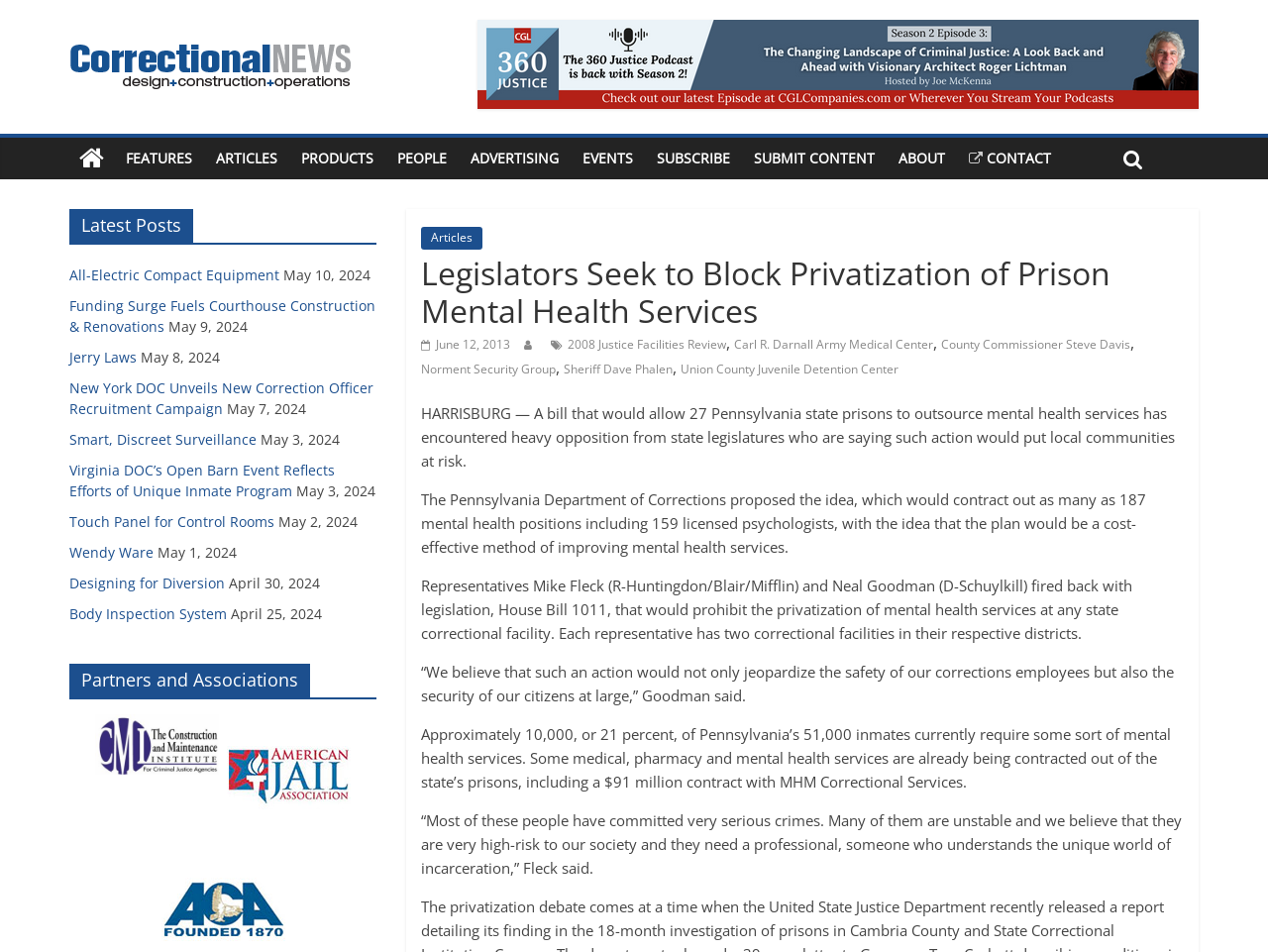Locate the bounding box coordinates of the element's region that should be clicked to carry out the following instruction: "Check the 'Latest Posts' section". The coordinates need to be four float numbers between 0 and 1, i.e., [left, top, right, bottom].

[0.055, 0.22, 0.297, 0.257]